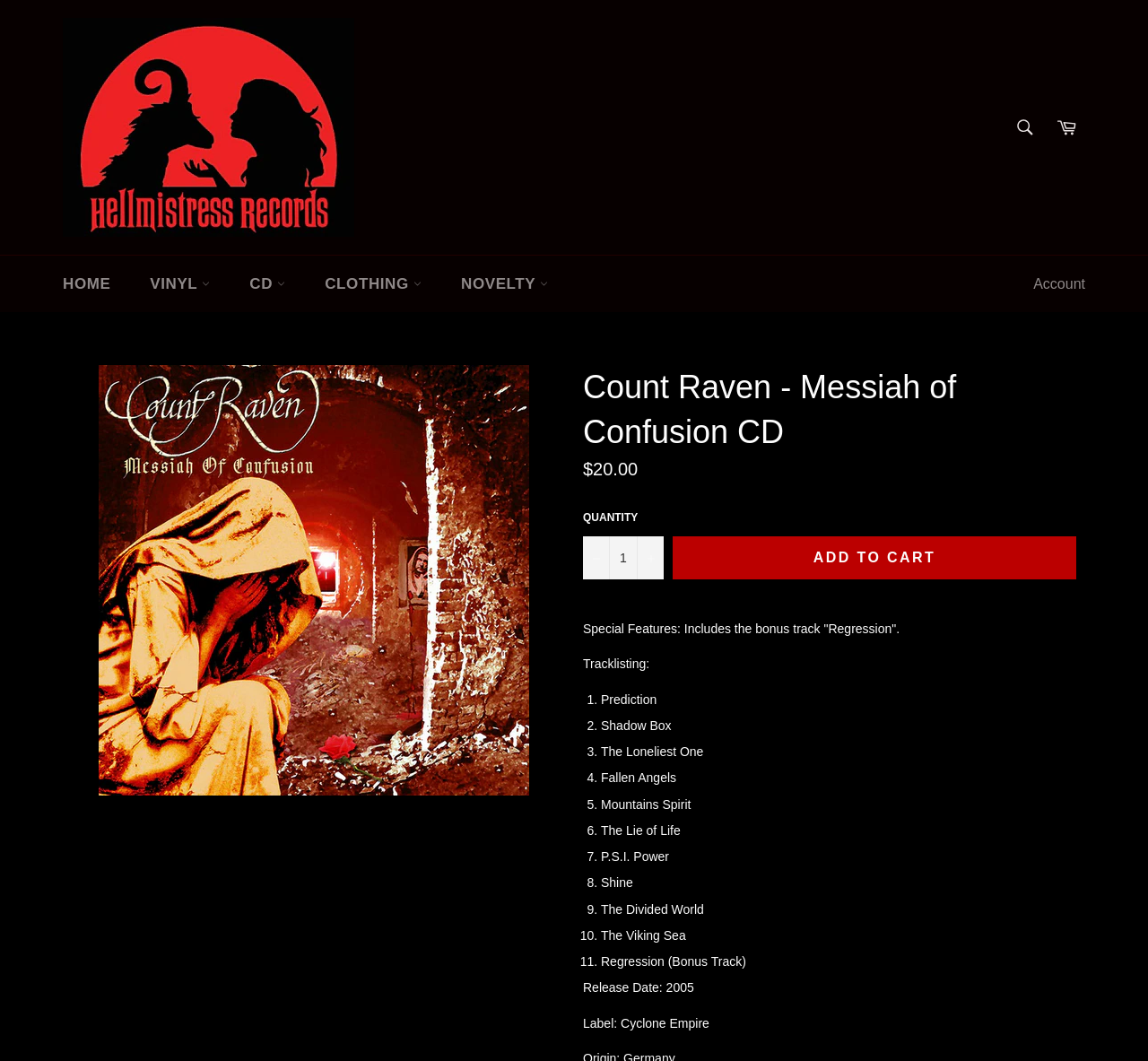Please predict the bounding box coordinates of the element's region where a click is necessary to complete the following instruction: "Search for products". The coordinates should be represented by four float numbers between 0 and 1, i.e., [left, top, right, bottom].

[0.877, 0.112, 0.912, 0.126]